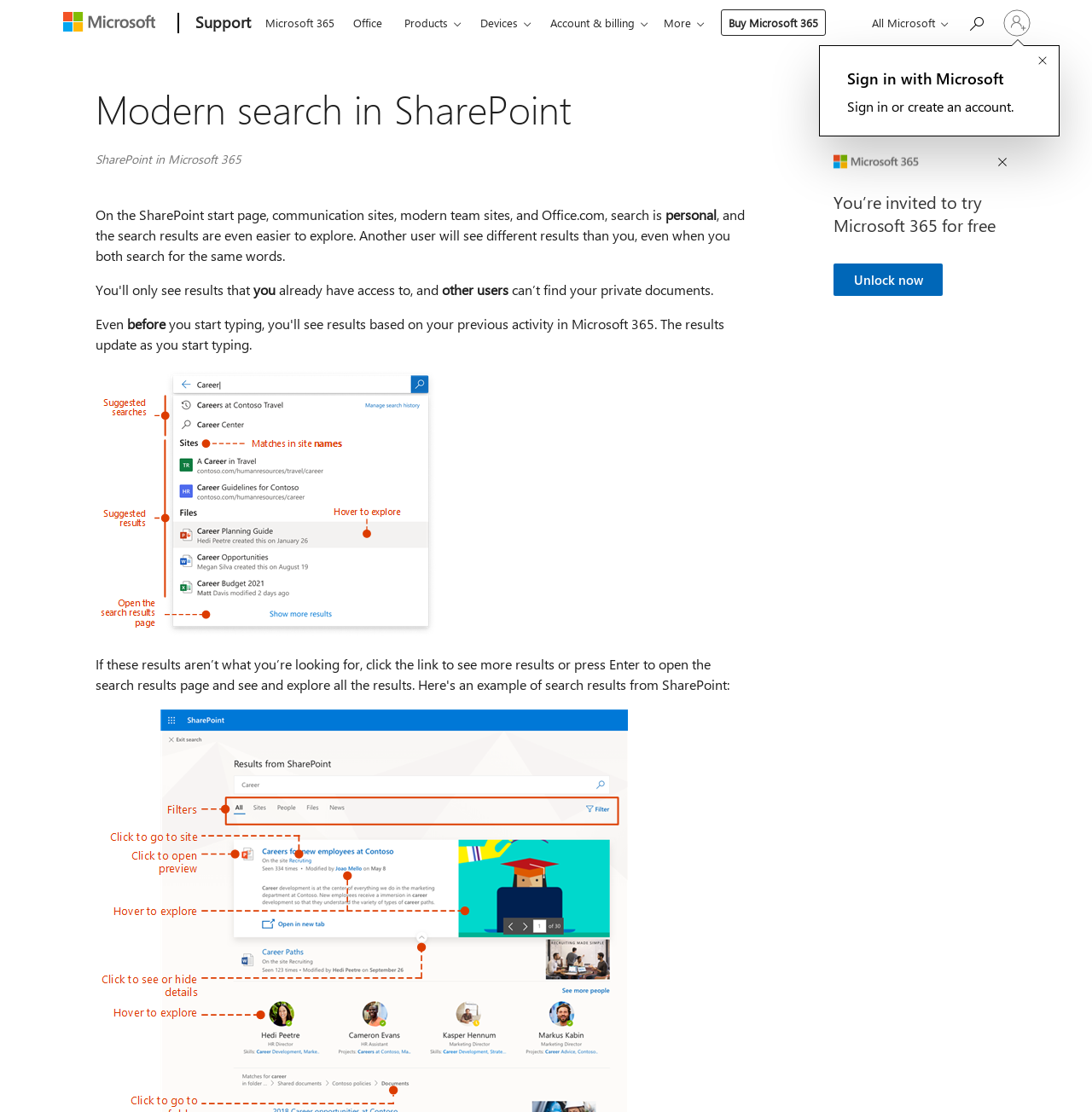Given the element description: "Account & billing", predict the bounding box coordinates of the UI element it refers to, using four float numbers between 0 and 1, i.e., [left, top, right, bottom].

[0.494, 0.001, 0.605, 0.04]